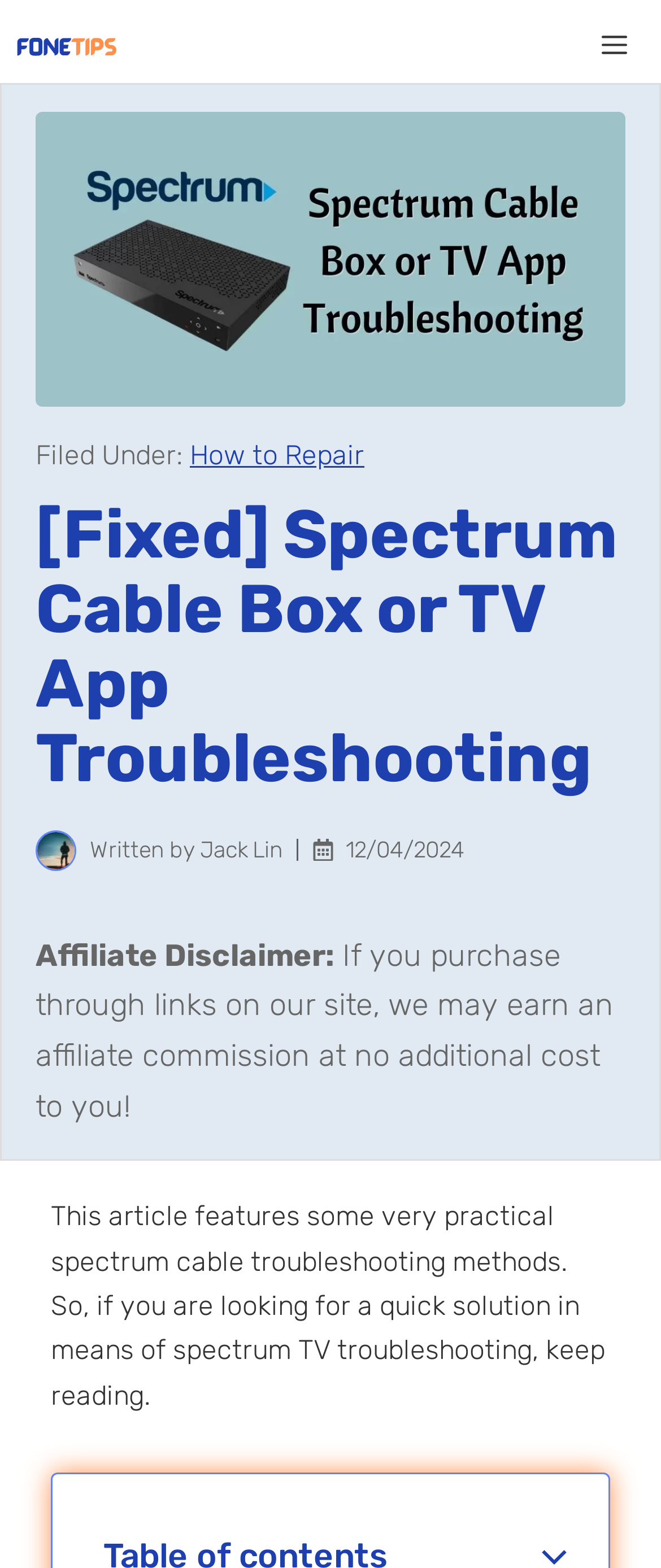Using the format (top-left x, top-left y, bottom-right x, bottom-right y), and given the element description, identify the bounding box coordinates within the screenshot: How to Repair

[0.287, 0.28, 0.551, 0.3]